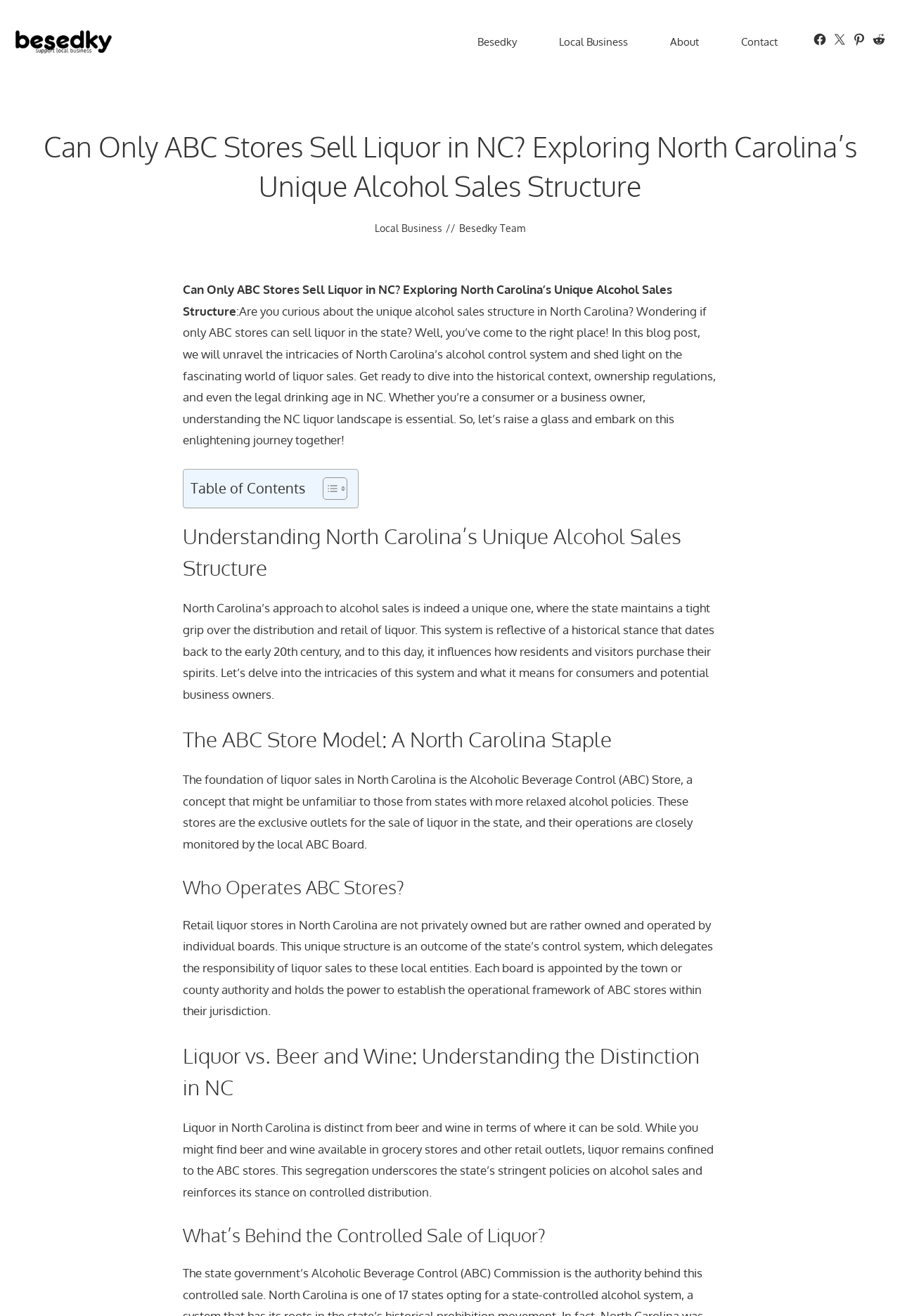What is the difference between liquor and beer/wine sales in NC?
Refer to the image and respond with a one-word or short-phrase answer.

Liquor is sold in ABC stores